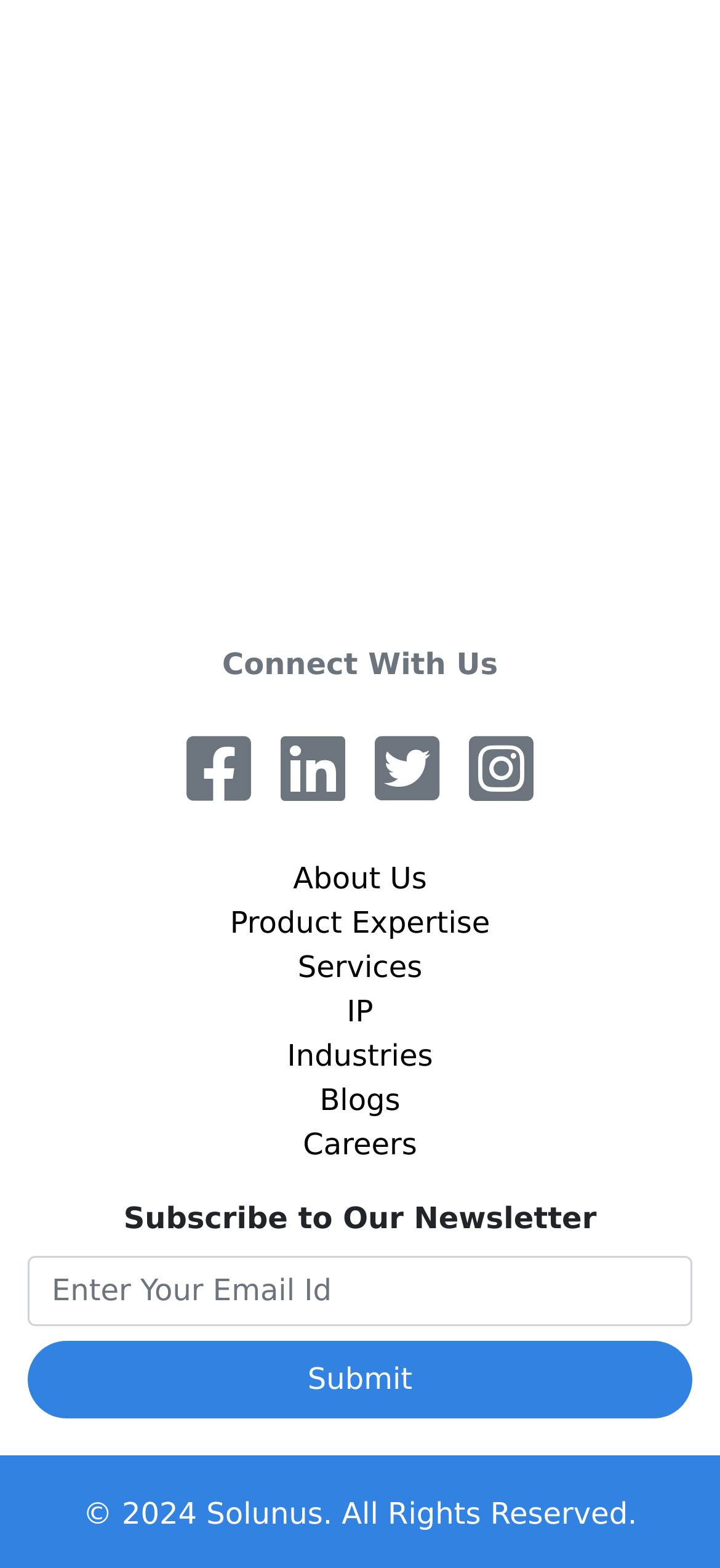Provide the bounding box coordinates of the area you need to click to execute the following instruction: "Click on the Facebook link".

[0.259, 0.465, 0.349, 0.52]